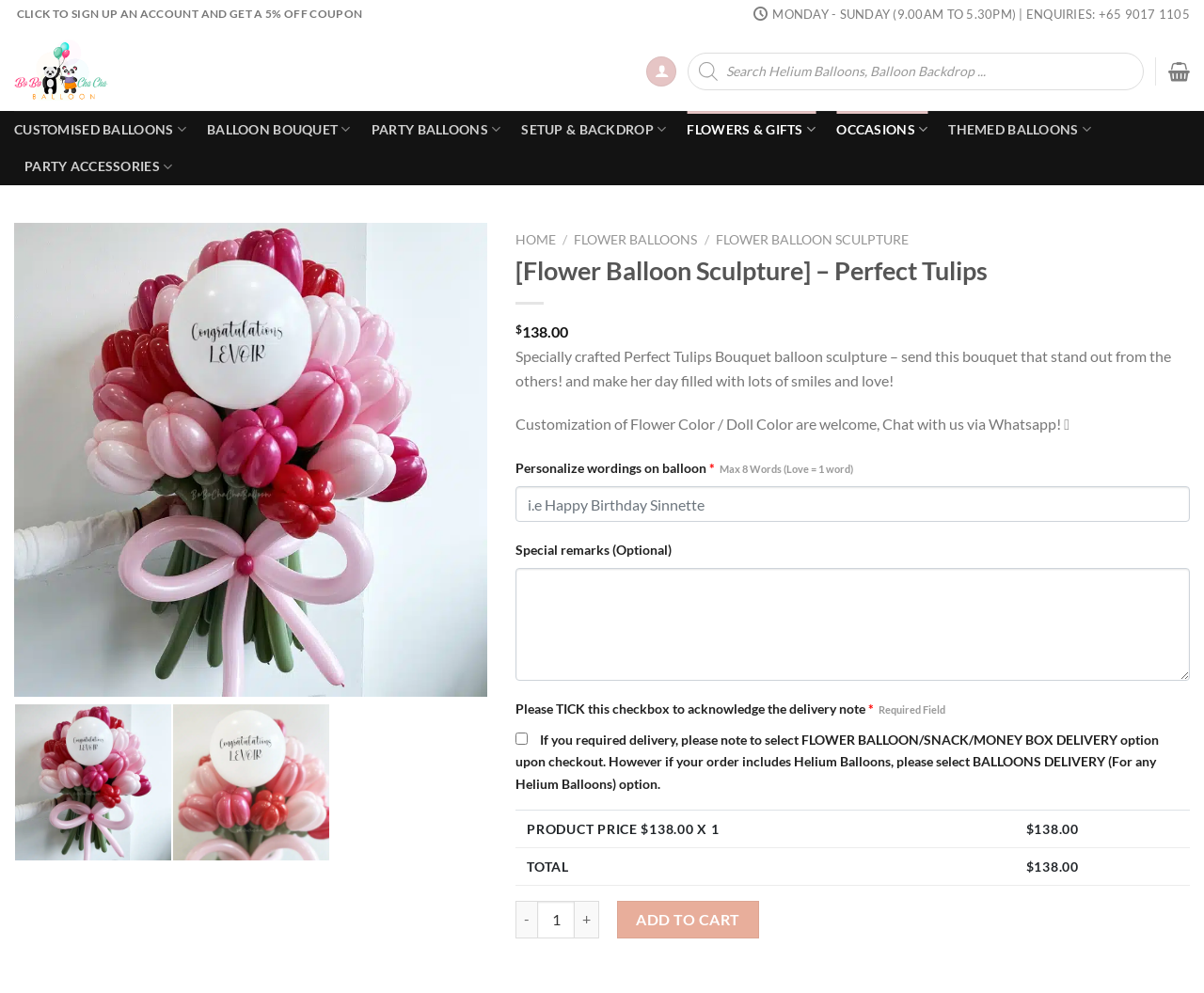Write an extensive caption that covers every aspect of the webpage.

This webpage is an e-commerce page for a customized helium balloon delivery service, specifically showcasing a "Perfect Tulips" bouquet balloon sculpture. At the top, there is a navigation menu with links to sign up for an account, a search bar, and a series of links to different categories, including customized balloons, party balloons, and flowers and gifts.

Below the navigation menu, there is a heading that reads "[Flower Balloon Sculpture] – Perfect Tulips" with a price tag of $138.00. A brief description of the product is provided, stating that it is a specially crafted bouquet that can be customized with different flower and doll colors.

The page also features a section for personalizing the product, where customers can input their desired wording on the balloon, with a maximum of 8 words. There is also an optional field for special remarks. A checkbox is required to acknowledge the delivery note, which includes information about selecting the correct delivery option upon checkout.

A table is displayed below, showing the product price and total cost, which is $138.00. There are buttons to adjust the product quantity, and an "ADD TO CART" button to proceed with the purchase.

On the top-right corner of the page, there is a link to the company's contact information, including phone number and operating hours.